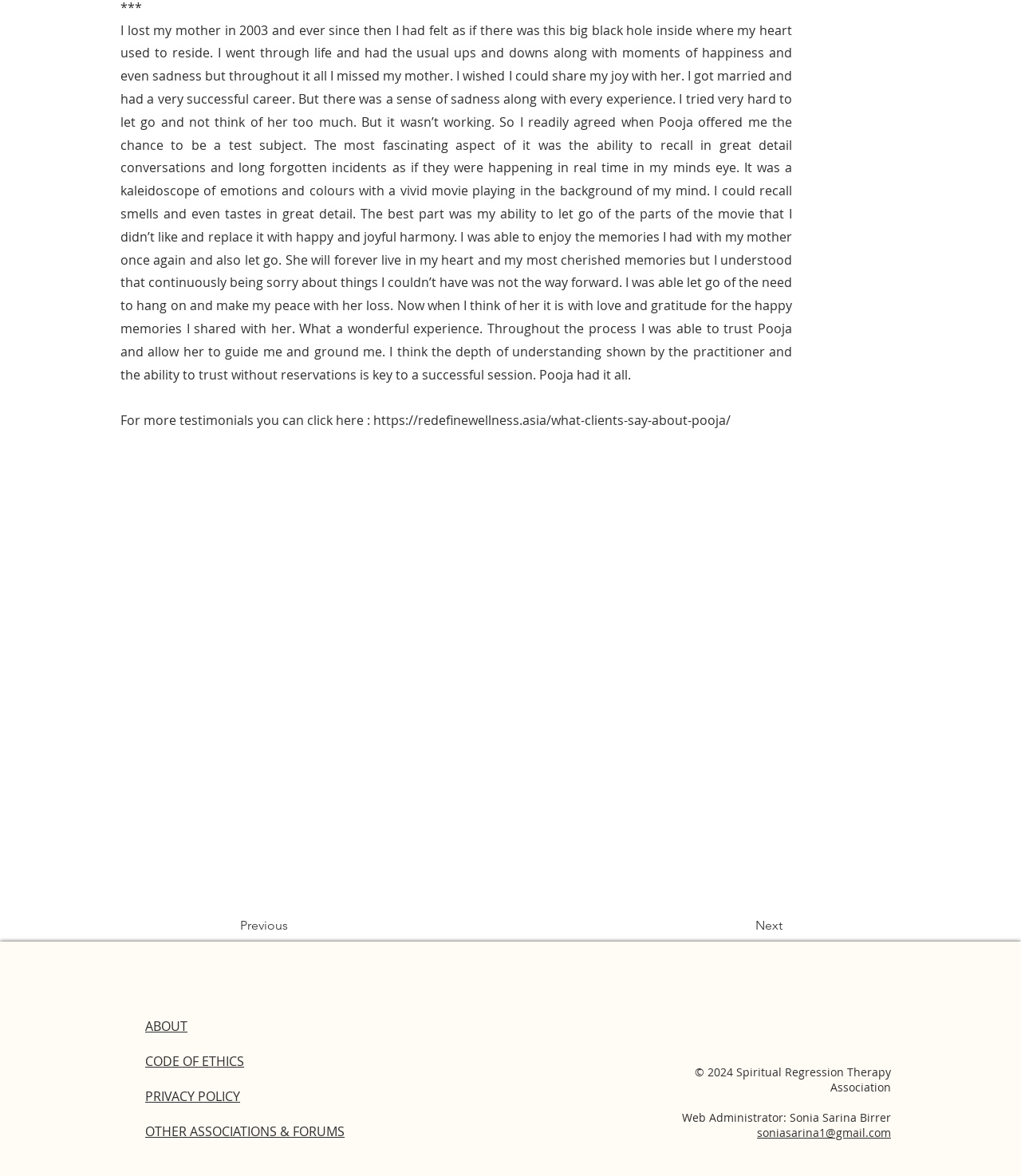Could you determine the bounding box coordinates of the clickable element to complete the instruction: "Contact the web administrator via email"? Provide the coordinates as four float numbers between 0 and 1, i.e., [left, top, right, bottom].

[0.741, 0.956, 0.873, 0.969]